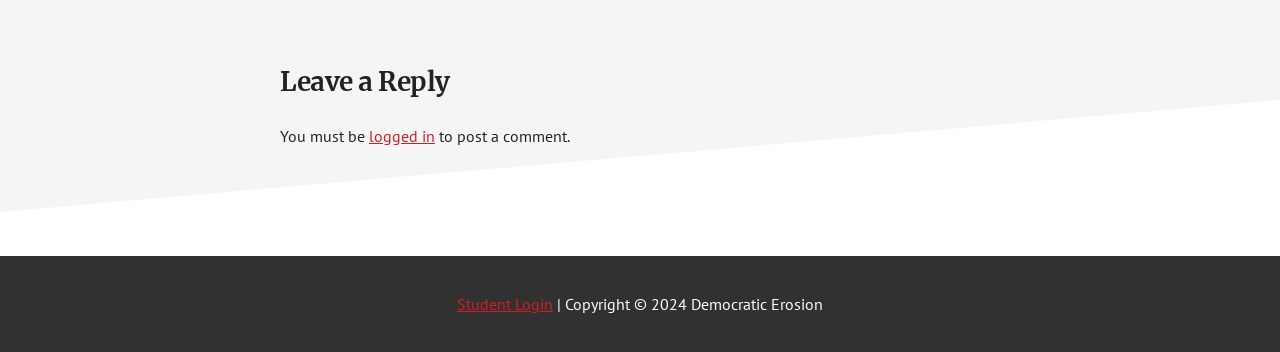What is required to post a comment?
Answer the question with a single word or phrase derived from the image.

Logged in